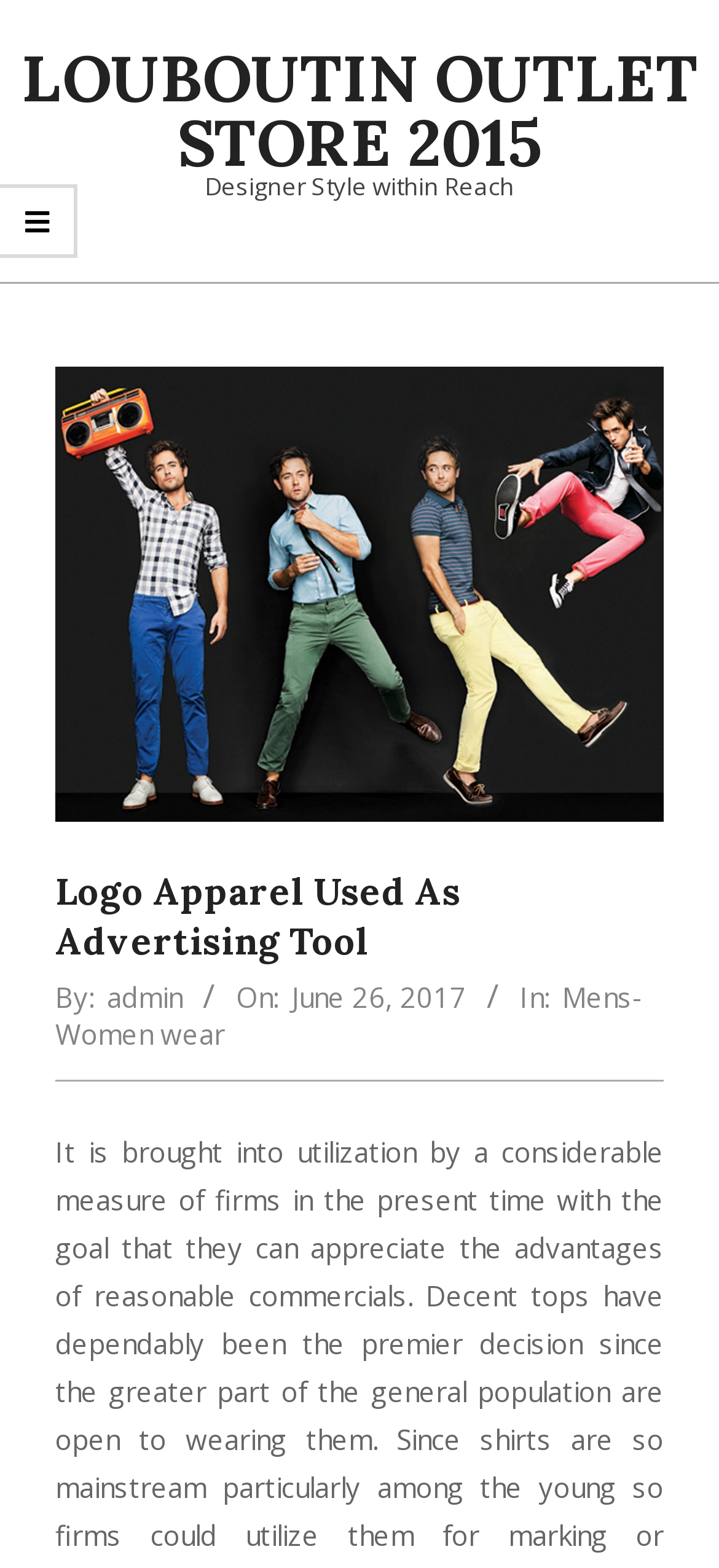What is the name of the outlet store?
Based on the screenshot, answer the question with a single word or phrase.

Louboutin Outlet Store 2015